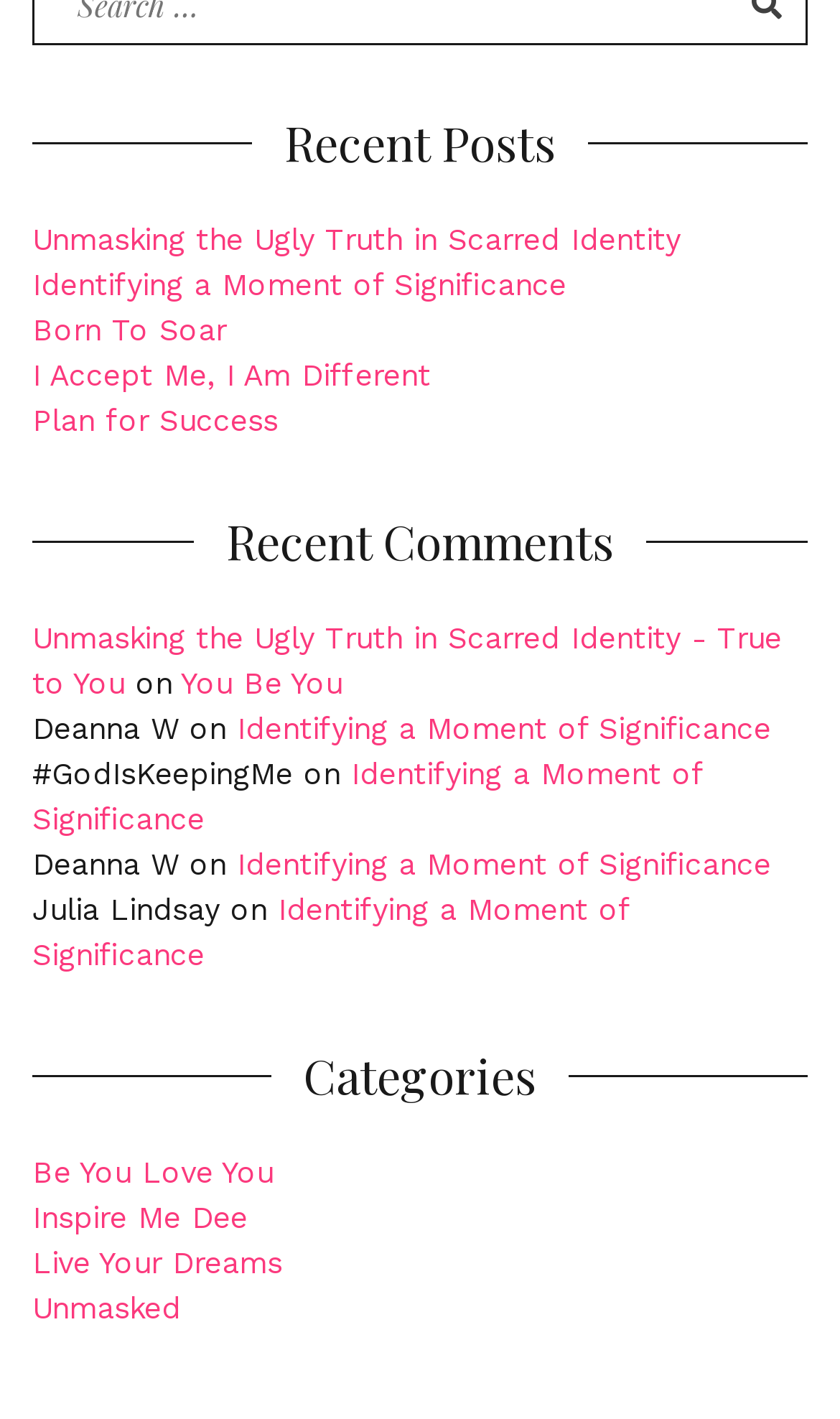Could you find the bounding box coordinates of the clickable area to complete this instruction: "visit 'Identifying a Moment of Significance'"?

[0.038, 0.189, 0.674, 0.213]